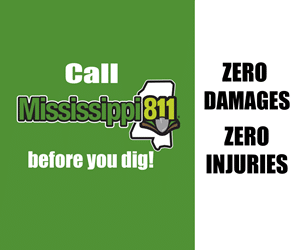Interpret the image and provide an in-depth description.

The image promotes the importance of safety before digging in Mississippi by urging residents to contact Mississippi811. The graphic features a vibrant green background with the text "Call Mississippi811 before you dig!" prominently displayed. This message is accompanied by a visual representation of the state's outline, emphasizing local awareness. To reinforce its safety message, the image includes the slogans "ZERO DAMAGES" and "ZERO INJURIES," highlighting the potential hazards of underground utilities. This visual serves as a crucial reminder for individuals to prioritize safety and prevent accidents before engaging in any digging activities.